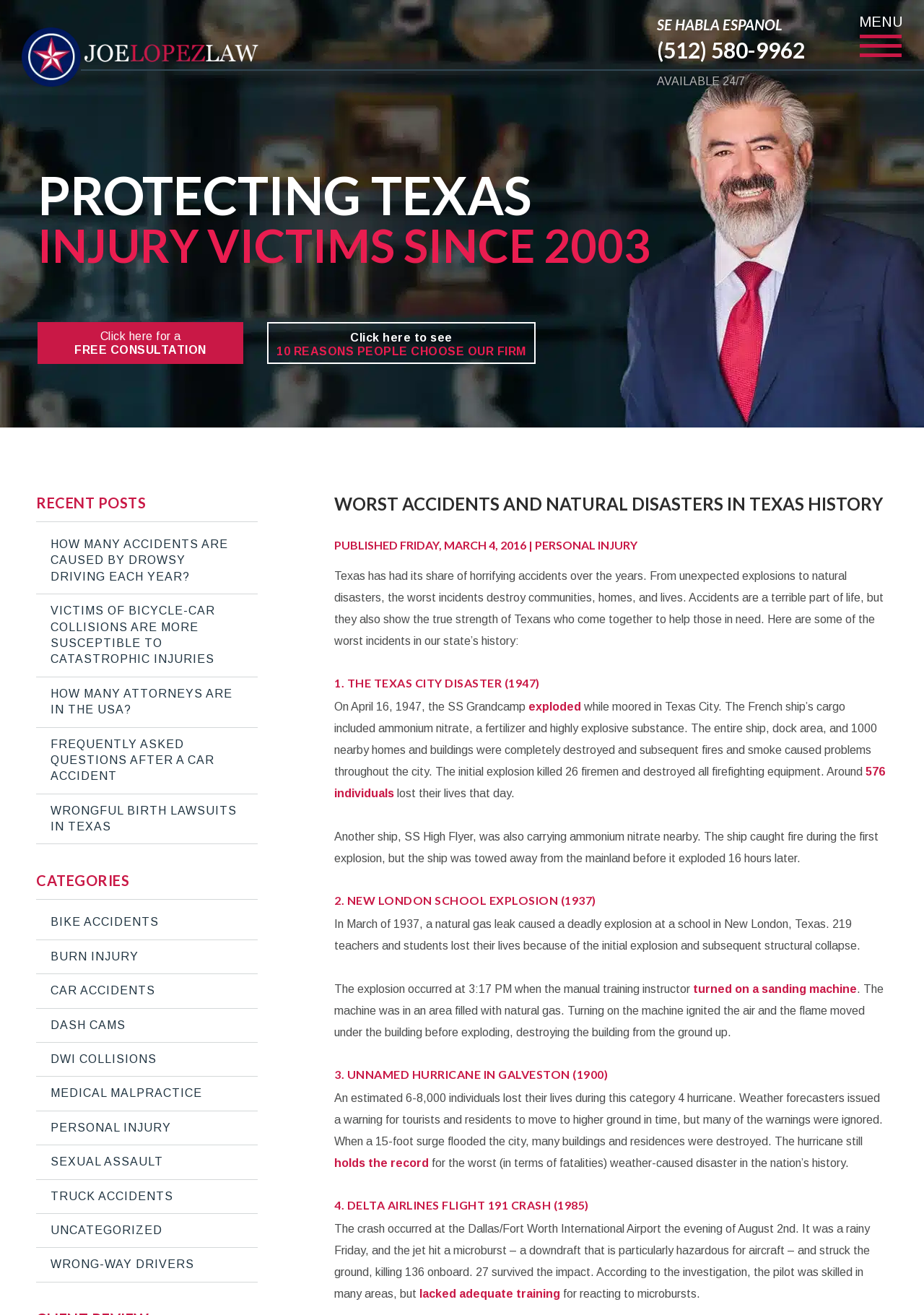Please give a succinct answer to the question in one word or phrase:
What is the year of the Texas City Disaster?

1947